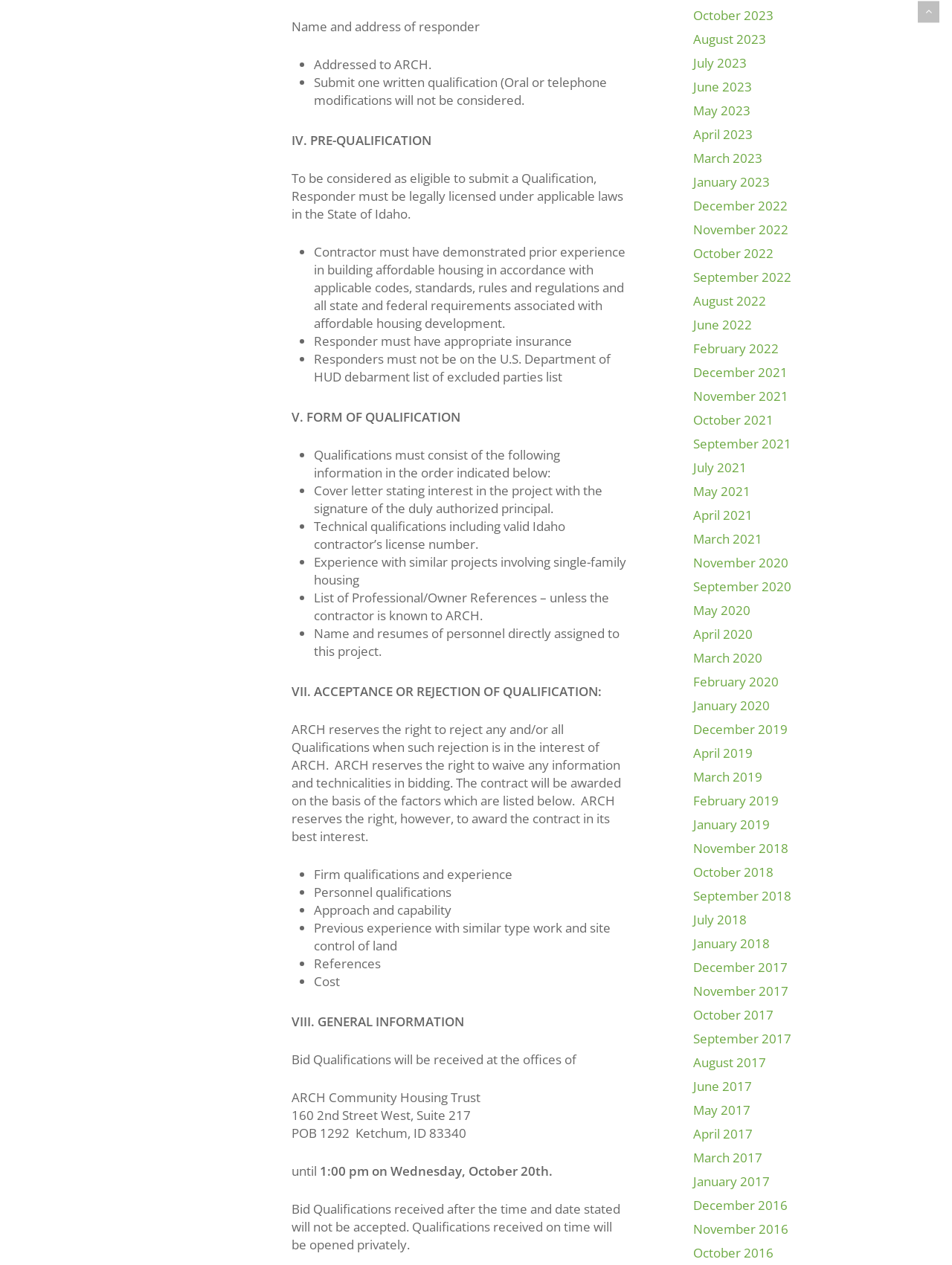What is the address of ARCH Community Housing Trust?
Please provide a single word or phrase as the answer based on the screenshot.

160 2nd Street West, Suite 217, POB 1292, Ketchum, ID 83340